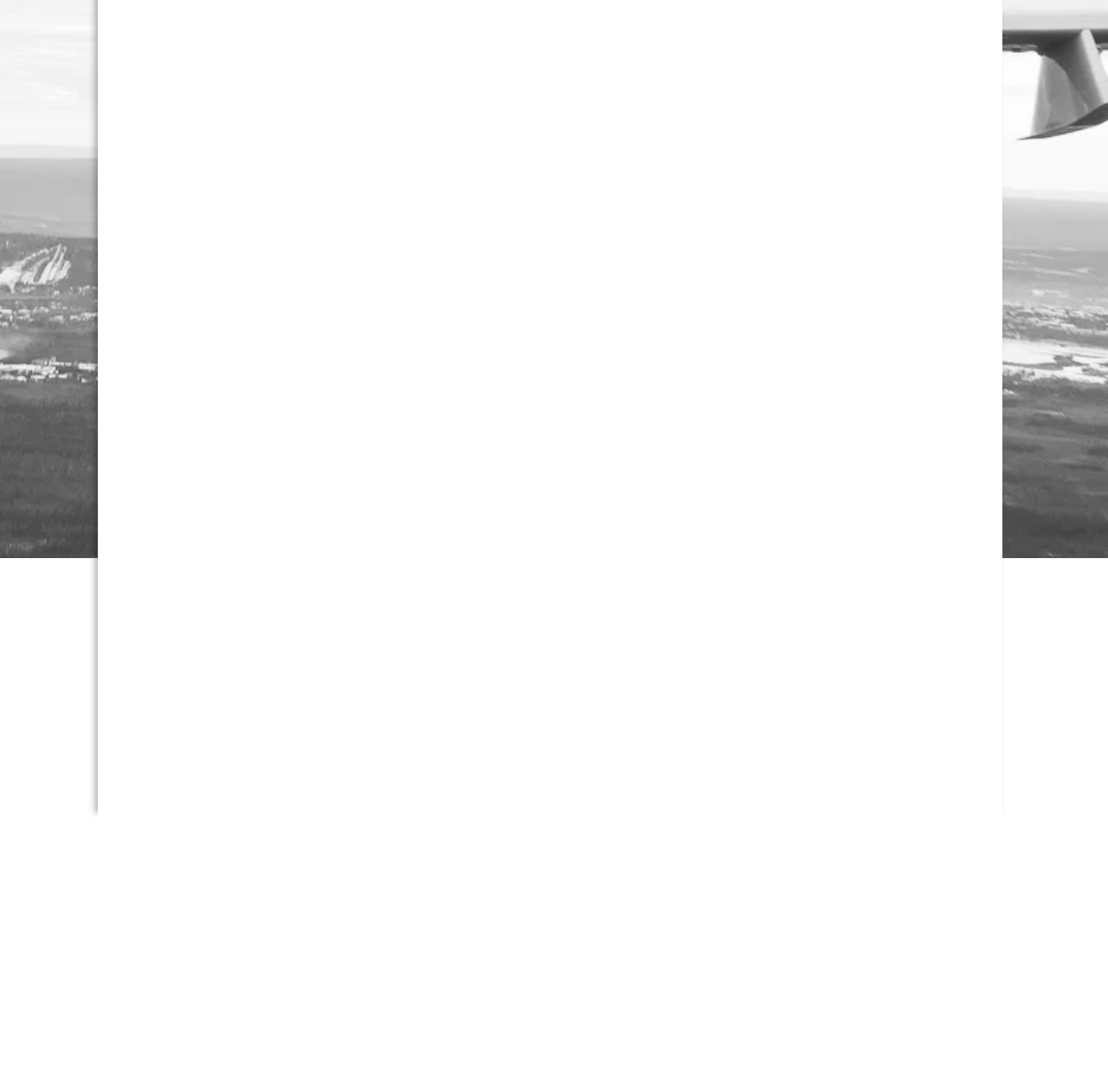Using the information in the image, give a detailed answer to the following question: Who is the test pilot with 12,000 flight hours?

The webpage mentions two test pilots, Ari Saarinen and Ari Tolonen. Ari Saarinen is described as having 12,000 flight hours total, and having flown 70 aircraft types.